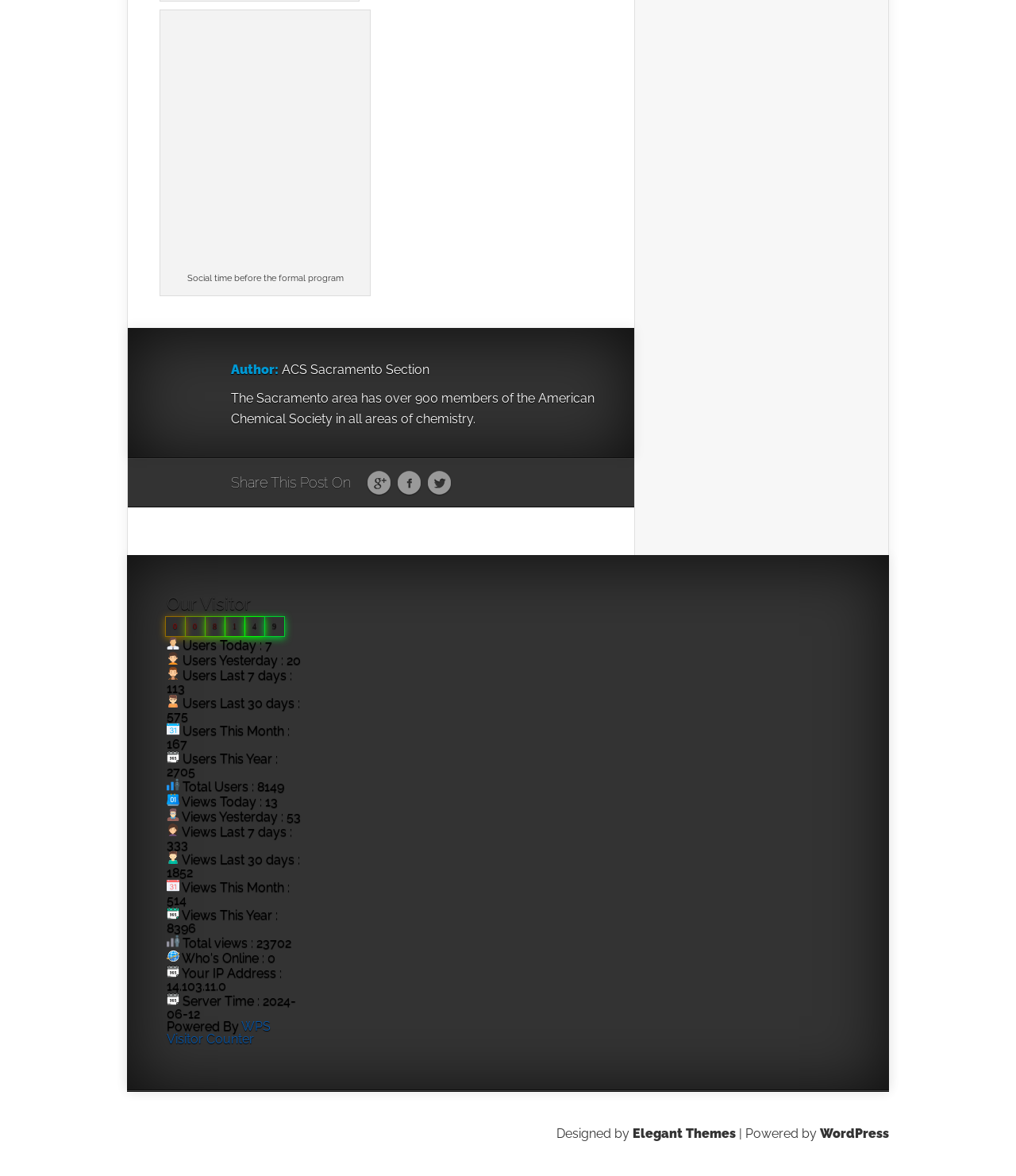How many users are there today?
Look at the image and answer the question with a single word or phrase.

7